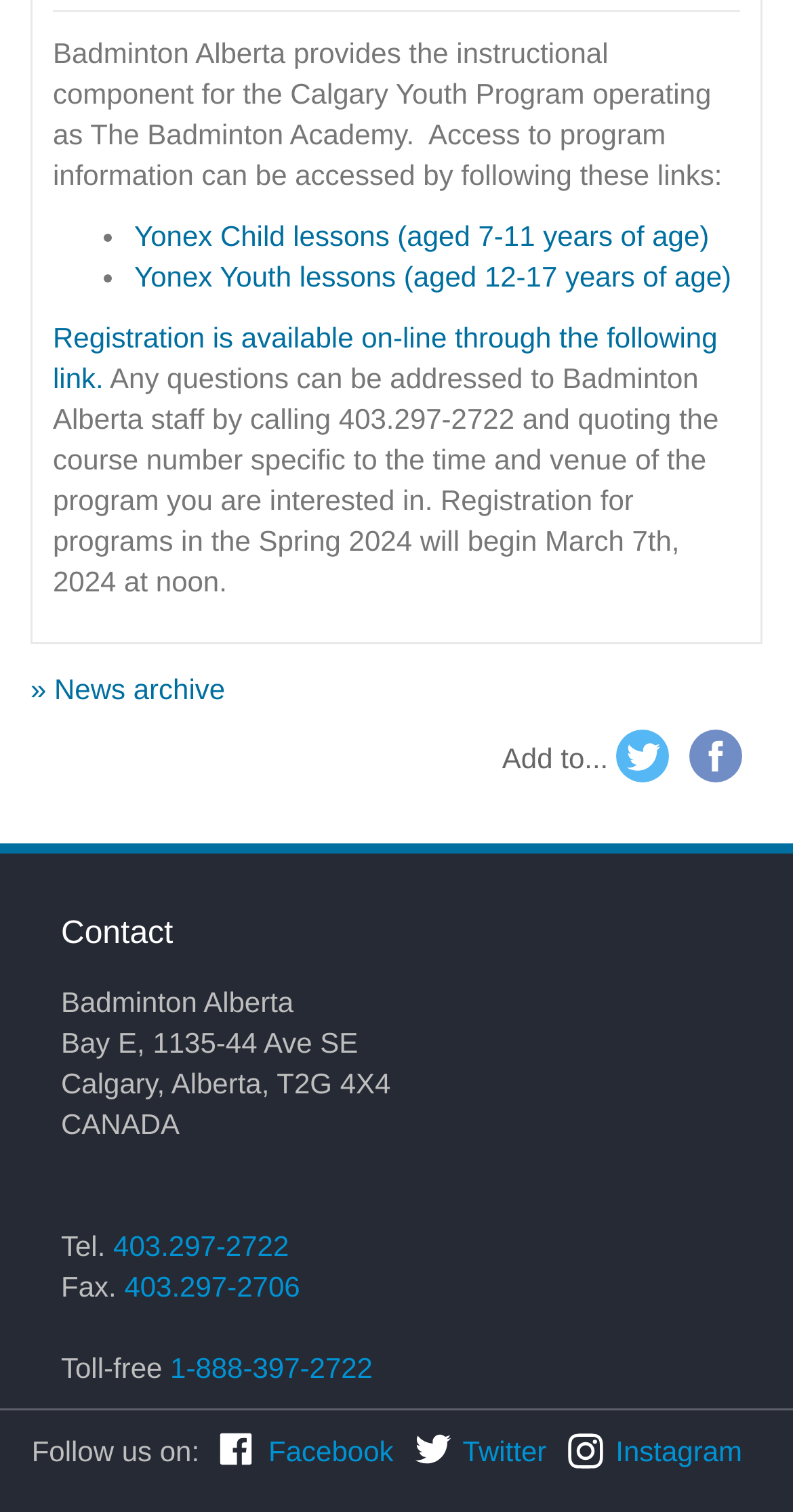Predict the bounding box of the UI element that fits this description: "» News archive".

[0.038, 0.444, 0.284, 0.466]